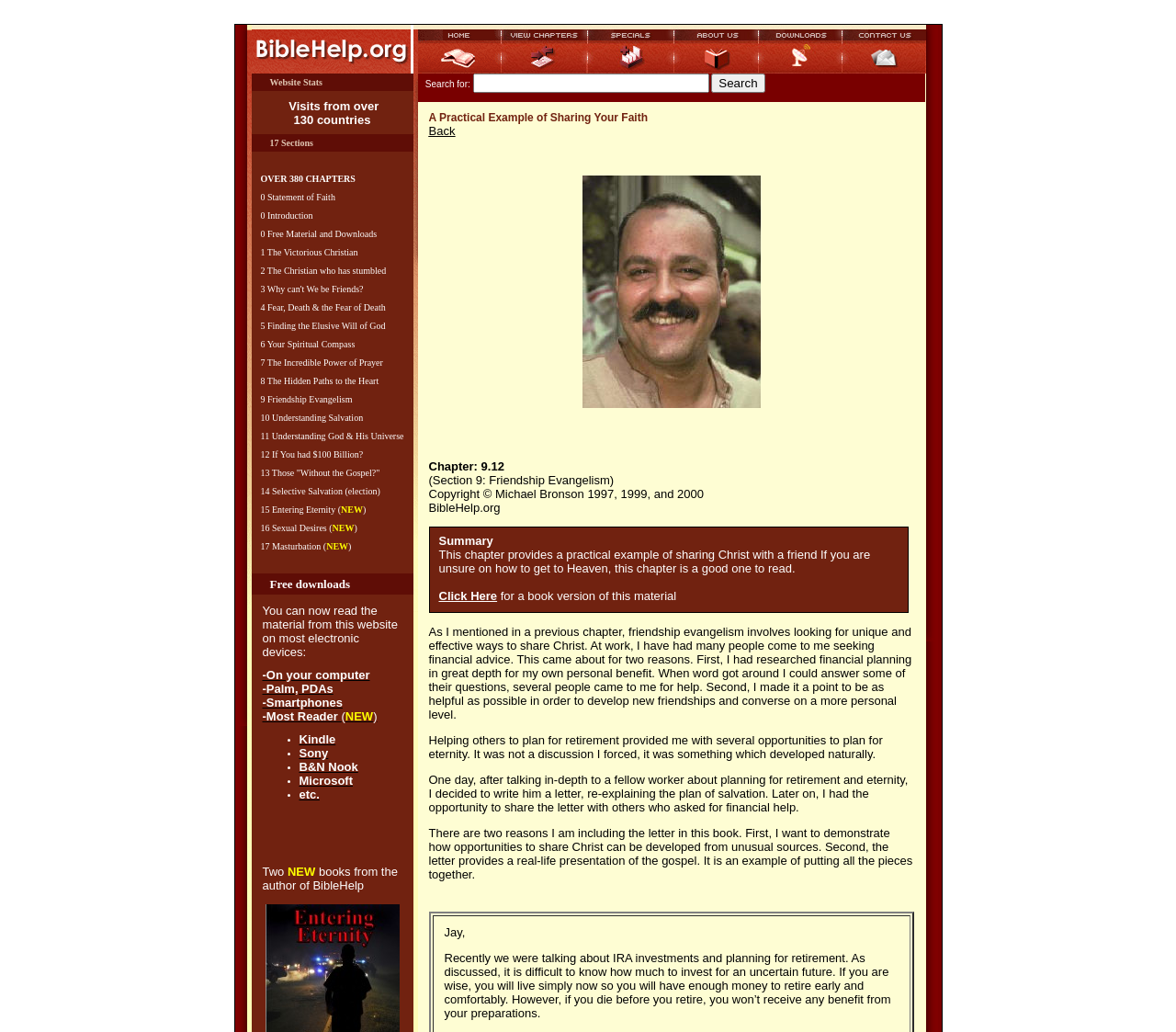Highlight the bounding box of the UI element that corresponds to this description: "Introduction".

[0.227, 0.204, 0.266, 0.214]